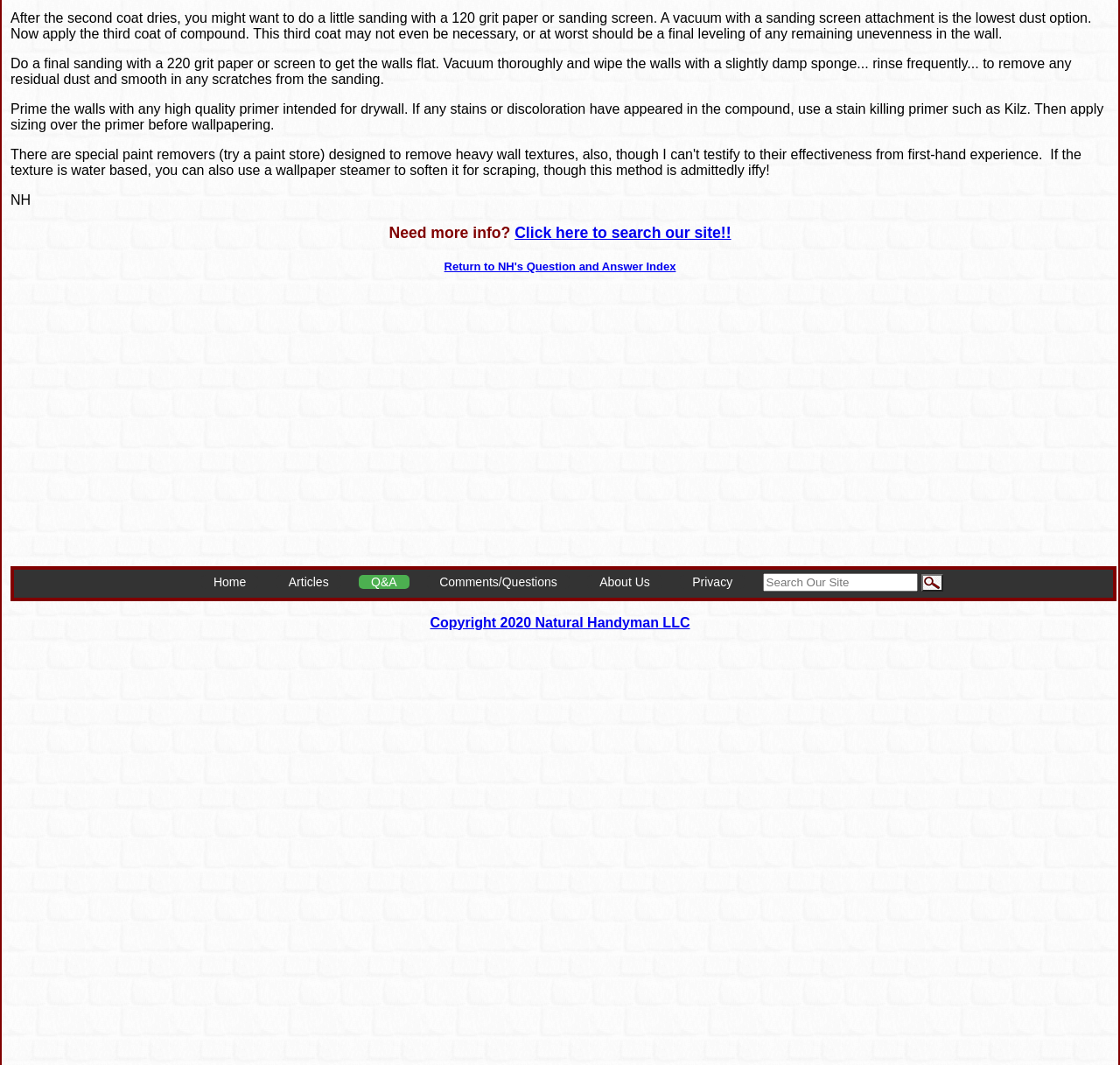Given the webpage screenshot, identify the bounding box of the UI element that matches this description: "Articles".

[0.247, 0.539, 0.304, 0.553]